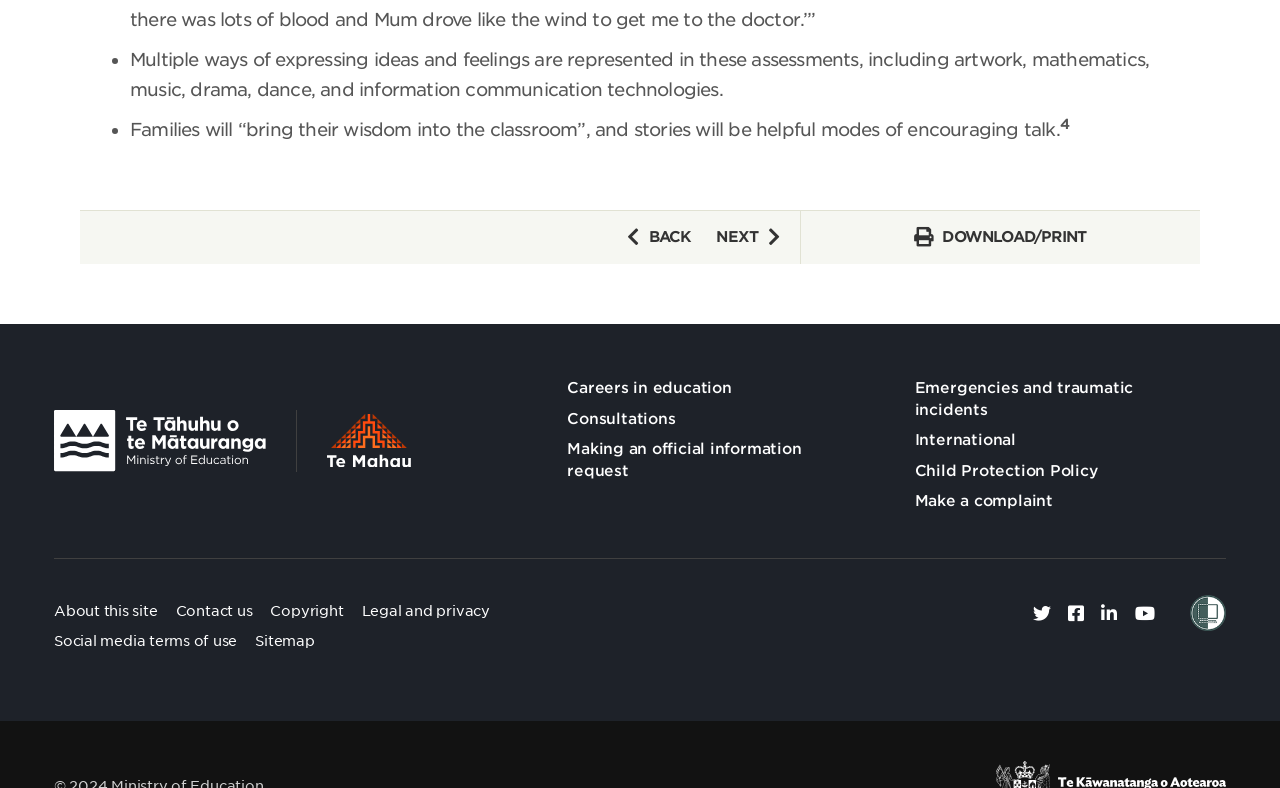Determine the bounding box of the UI element mentioned here: "Contact us". The coordinates must be in the format [left, top, right, bottom] with values ranging from 0 to 1.

[0.137, 0.765, 0.197, 0.785]